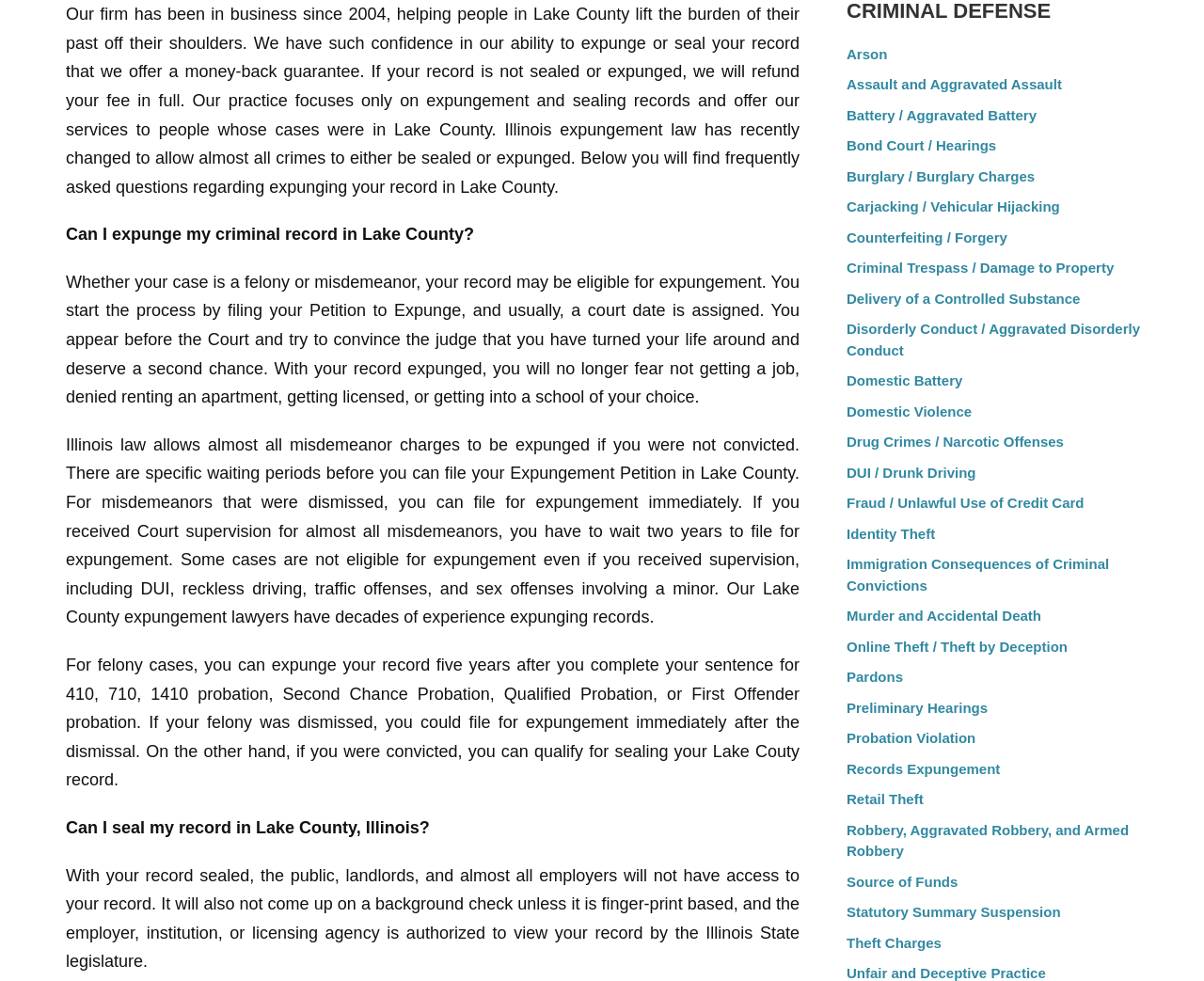Provide the bounding box coordinates for the UI element described in this sentence: "Pardons". The coordinates should be four float values between 0 and 1, i.e., [left, top, right, bottom].

[0.688, 0.675, 0.969, 0.706]